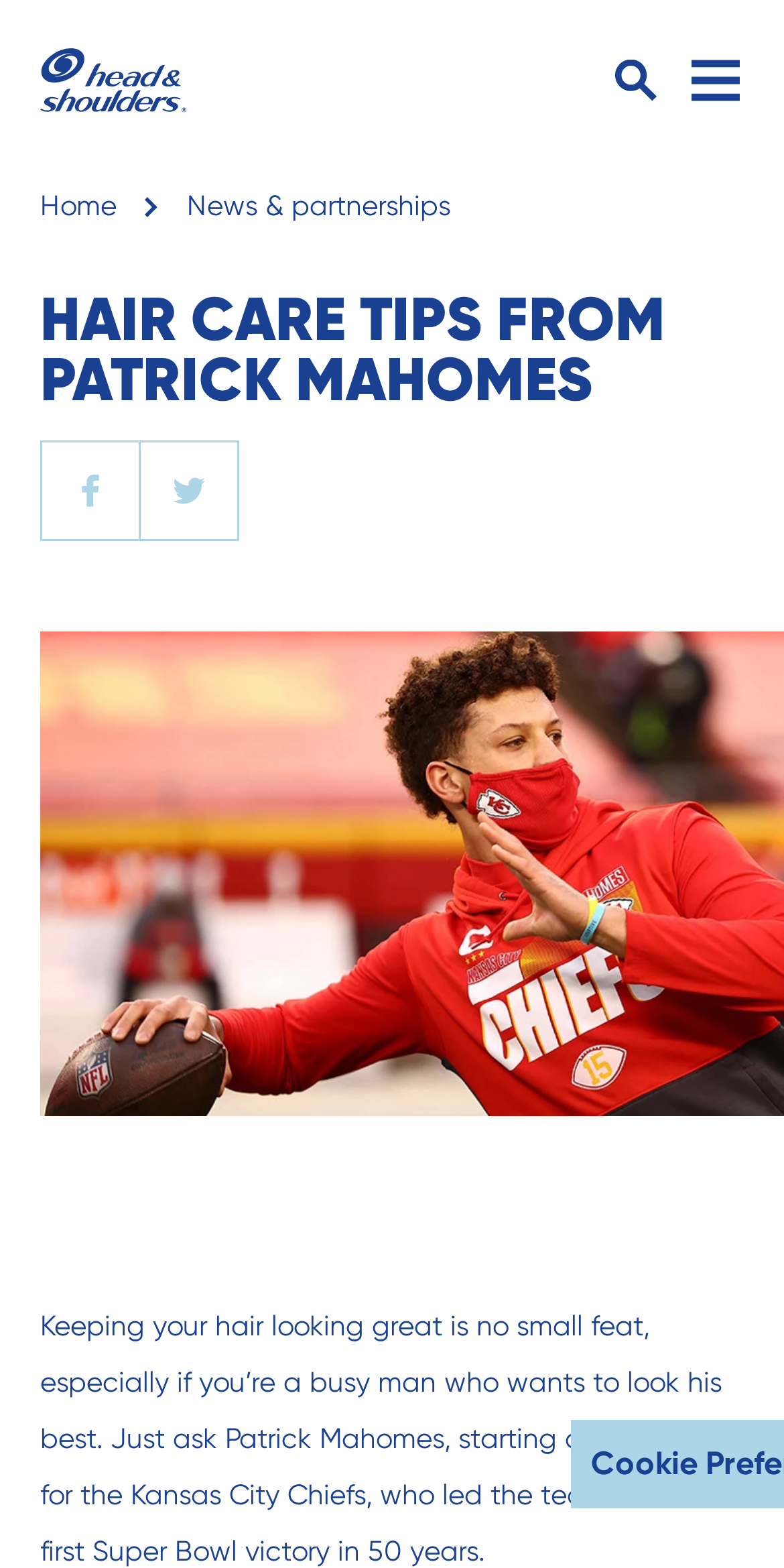Explain the webpage in detail.

The webpage is about Patrick Mahomes' hair care tips and facts. At the top, there is a banner with a header that spans the entire width of the page. Within the banner, there are several elements, including a back icon and a close icon, both located at the top-left and top-right corners, respectively. Additionally, there is a link to "Head & Shoulders Dandruff Shampoo" with an accompanying image, situated at the top-left corner. There are also two search icons, one at the top-right corner and another nearby.

Below the banner, there is a navigation section with links to "Home" and "News & partnerships", accompanied by an image. The main content of the page is headed by a large heading that reads "HAIR CARE TIPS FROM PATRICK MAHOMES", which spans almost the entire width of the page.

Underneath the heading, there are two social media buttons, one for Facebook and one for Twitter, each with an accompanying image. Below these buttons, there is a large image of Patrick Mahomes throwing a football in a red Chiefs mask, which takes up most of the page's width.

At the bottom of the page, there is a block of text that discusses the importance of hair care for busy men, citing Patrick Mahomes as an example. The text is quite long and takes up most of the page's width.